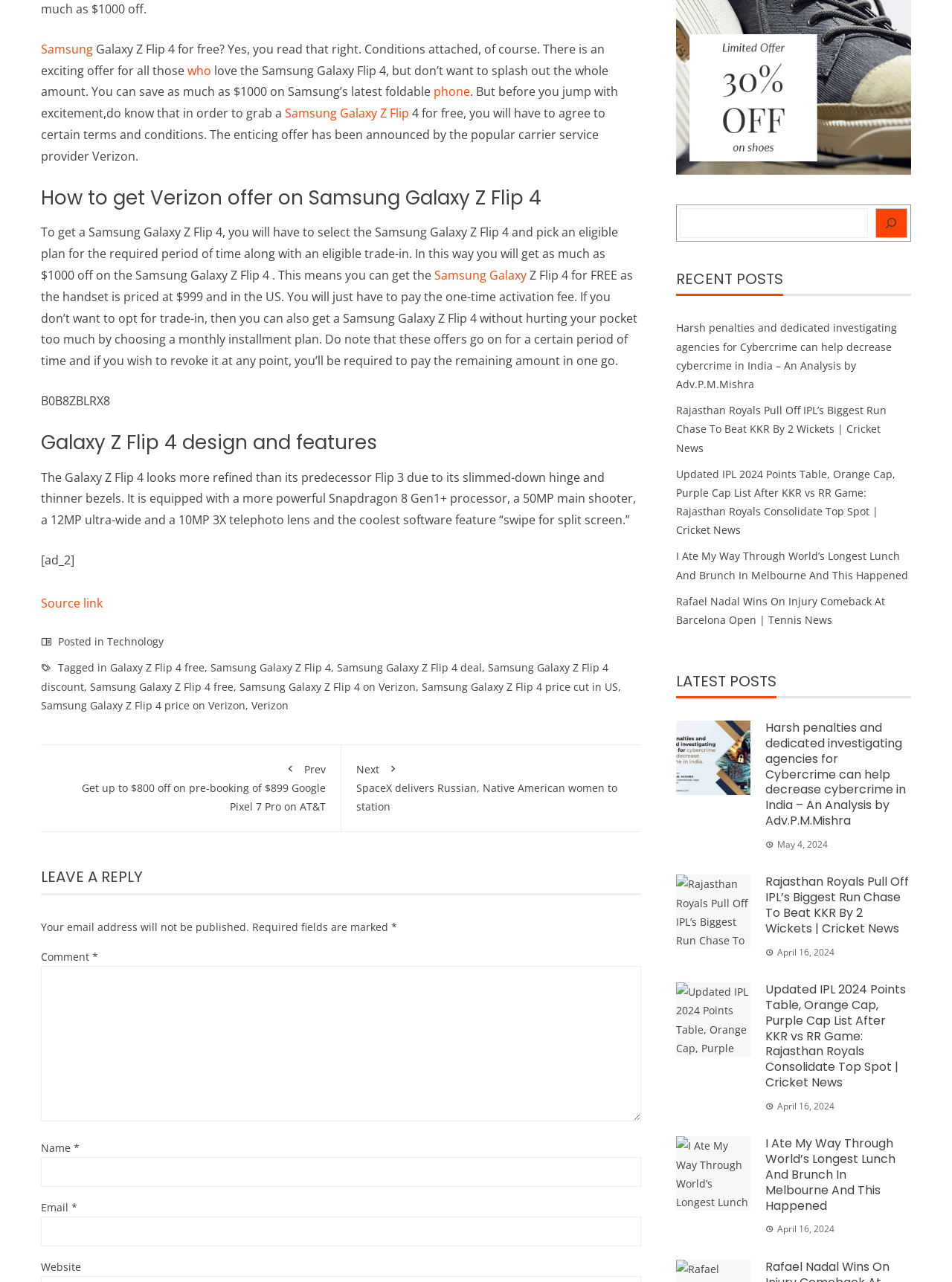Provide the bounding box for the UI element matching this description: "Samsung Galaxy Z Flip".

[0.299, 0.082, 0.43, 0.095]